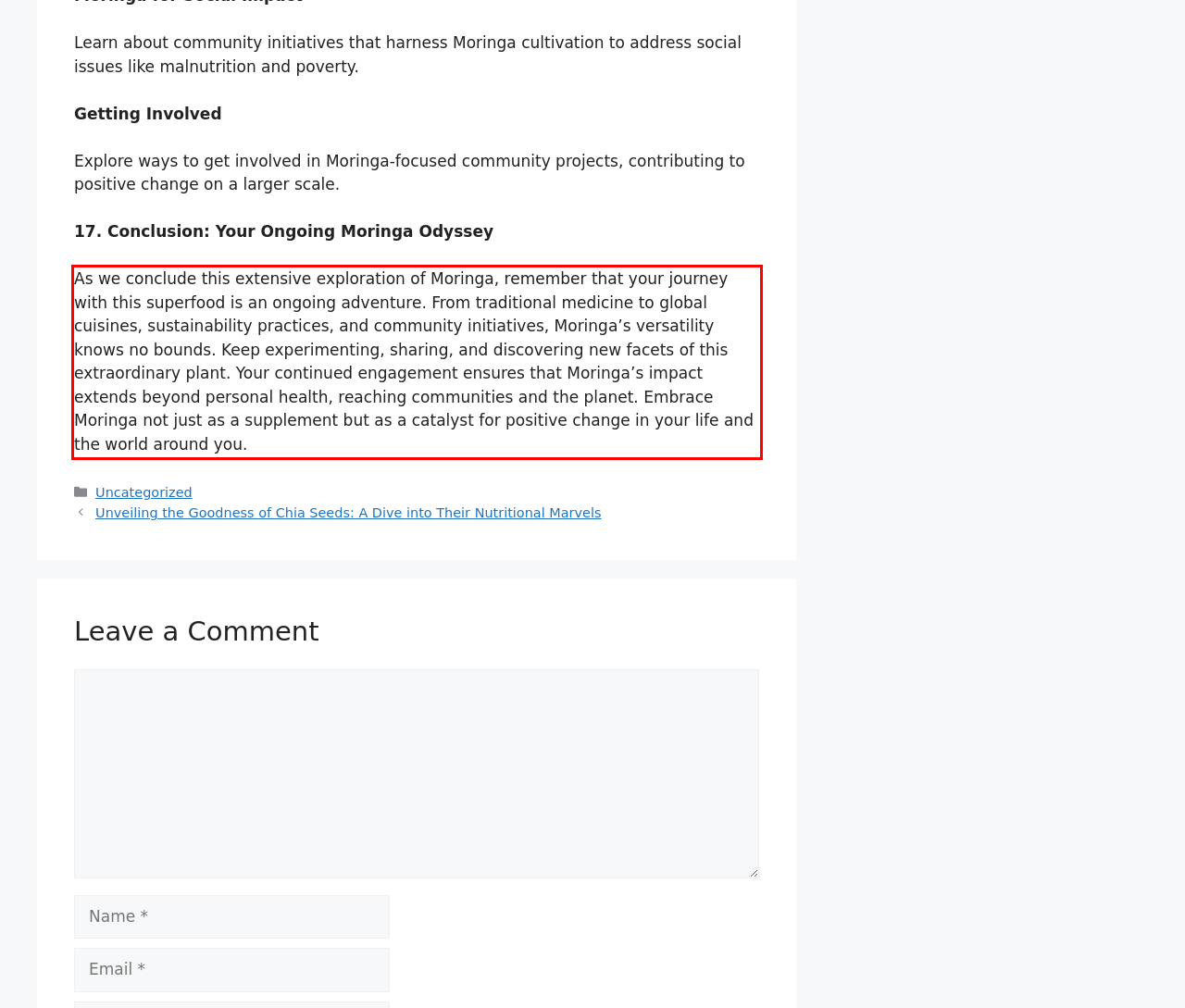Identify the text inside the red bounding box on the provided webpage screenshot by performing OCR.

As we conclude this extensive exploration of Moringa, remember that your journey with this superfood is an ongoing adventure. From traditional medicine to global cuisines, sustainability practices, and community initiatives, Moringa’s versatility knows no bounds. Keep experimenting, sharing, and discovering new facets of this extraordinary plant. Your continued engagement ensures that Moringa’s impact extends beyond personal health, reaching communities and the planet. Embrace Moringa not just as a supplement but as a catalyst for positive change in your life and the world around you.